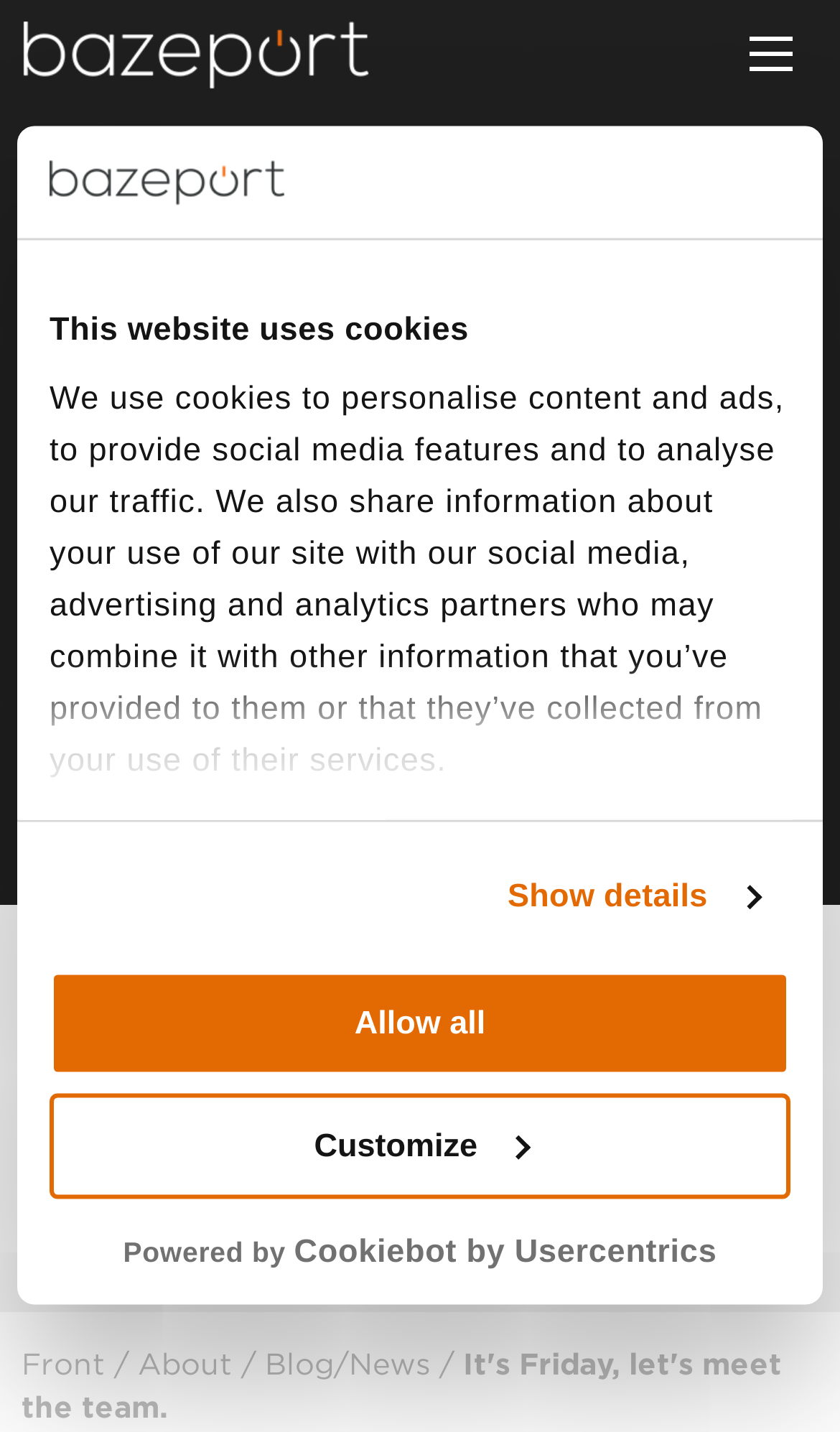What is the name of the company?
Please provide a comprehensive answer to the question based on the webpage screenshot.

I found the company name 'Bazeport' by looking at the link 'Bazeport' at the top of the webpage, which suggests that it is the company's website.